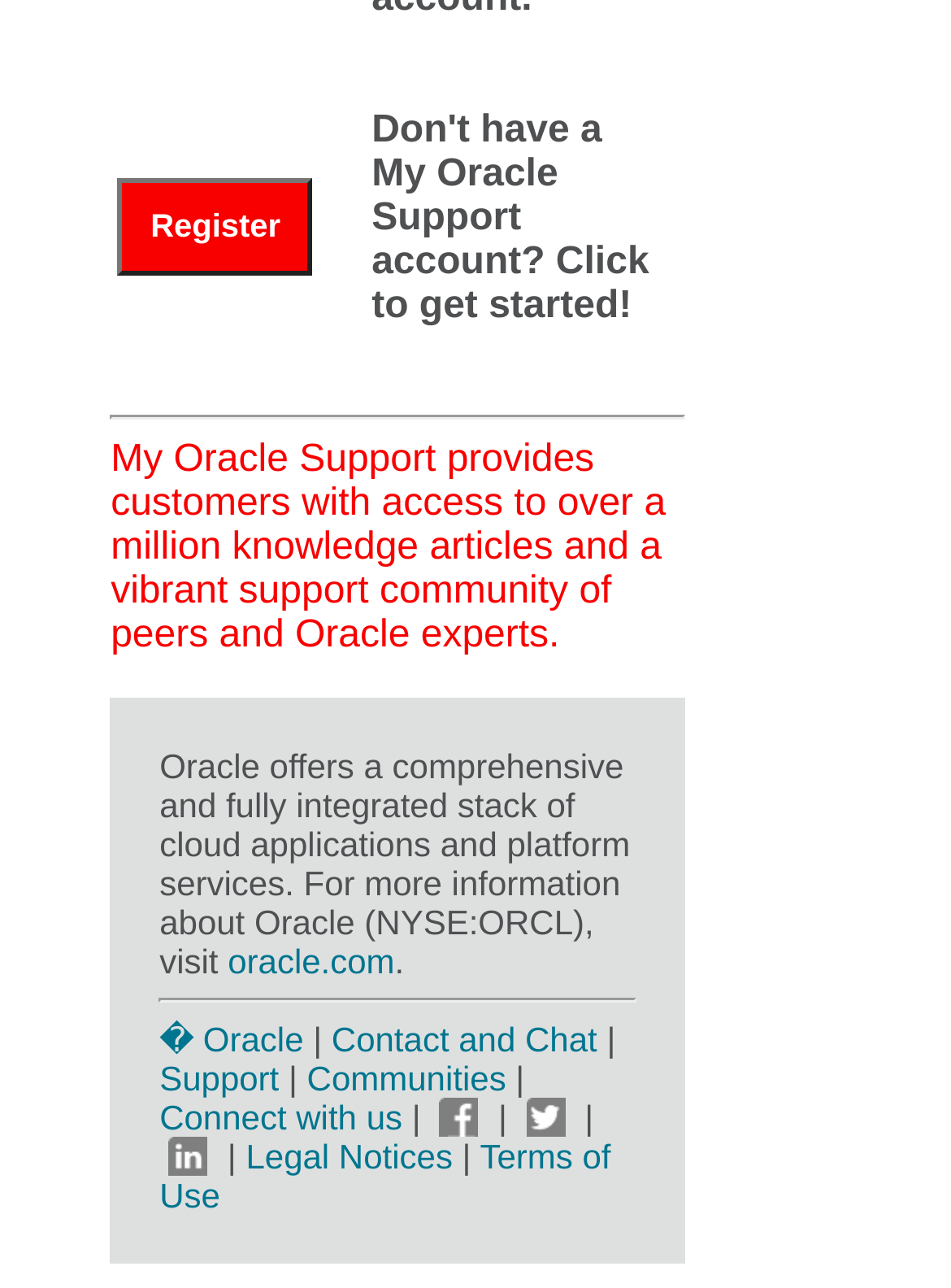Look at the image and write a detailed answer to the question: 
What is the purpose of the Register button?

The button element with the text 'Register' is likely used to allow users to register for a My Oracle Support account, as it is placed alongside the text 'Don't have a My Oracle Support account? Click to get started!' and is a call-to-action for users who want to create an account.